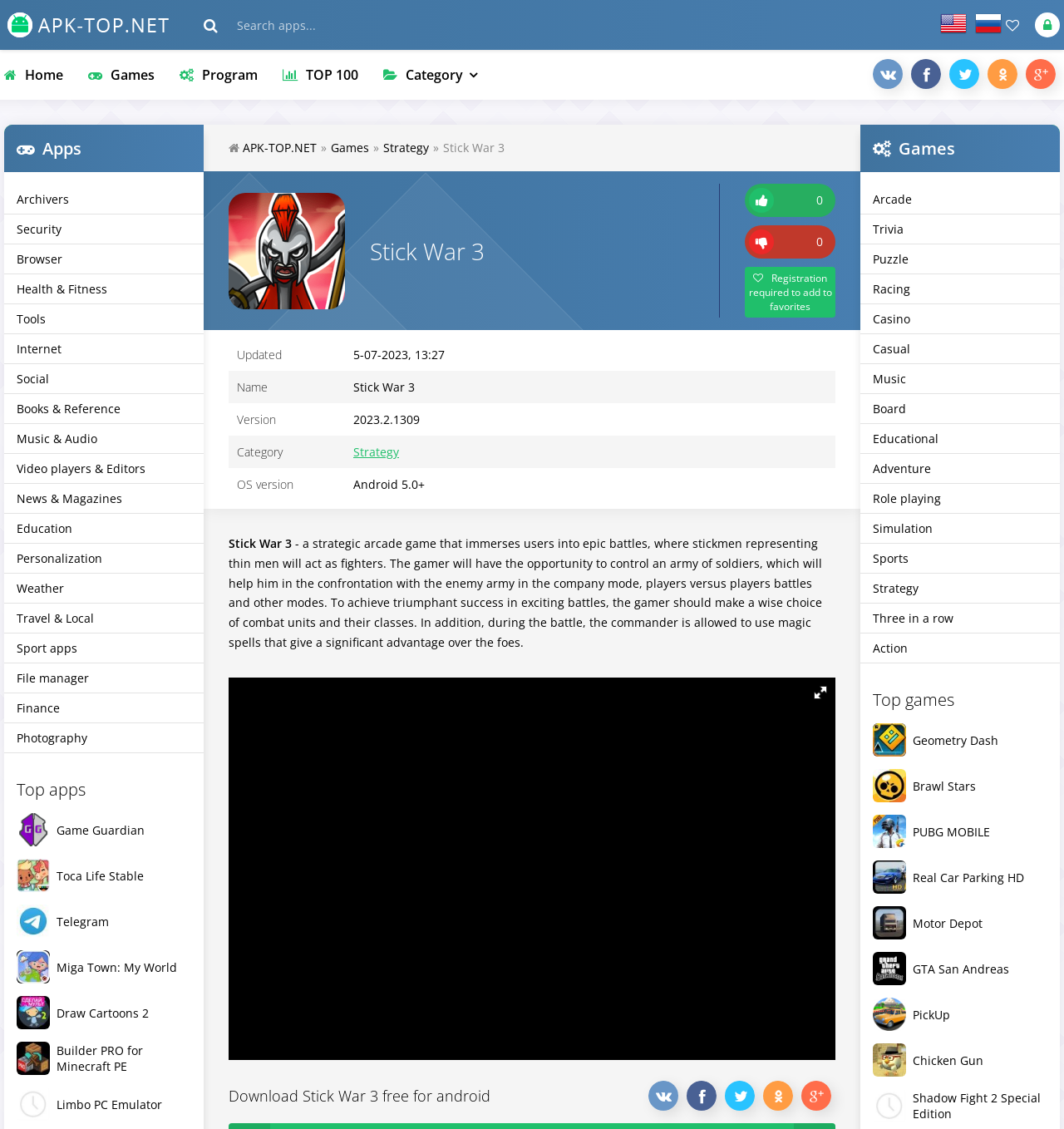Analyze the image and give a detailed response to the question:
How many categories are there for apps?

I counted the number of links under the 'Apps' category, which are 'Archivers', 'Security', 'Browser', 'Health & Fitness', 'Tools', 'Internet', 'Social', 'Books & Reference', 'Music & Audio', 'Video players & Editors', 'News & Magazines', 'Education', and 'Personalization'. There are 14 categories in total.